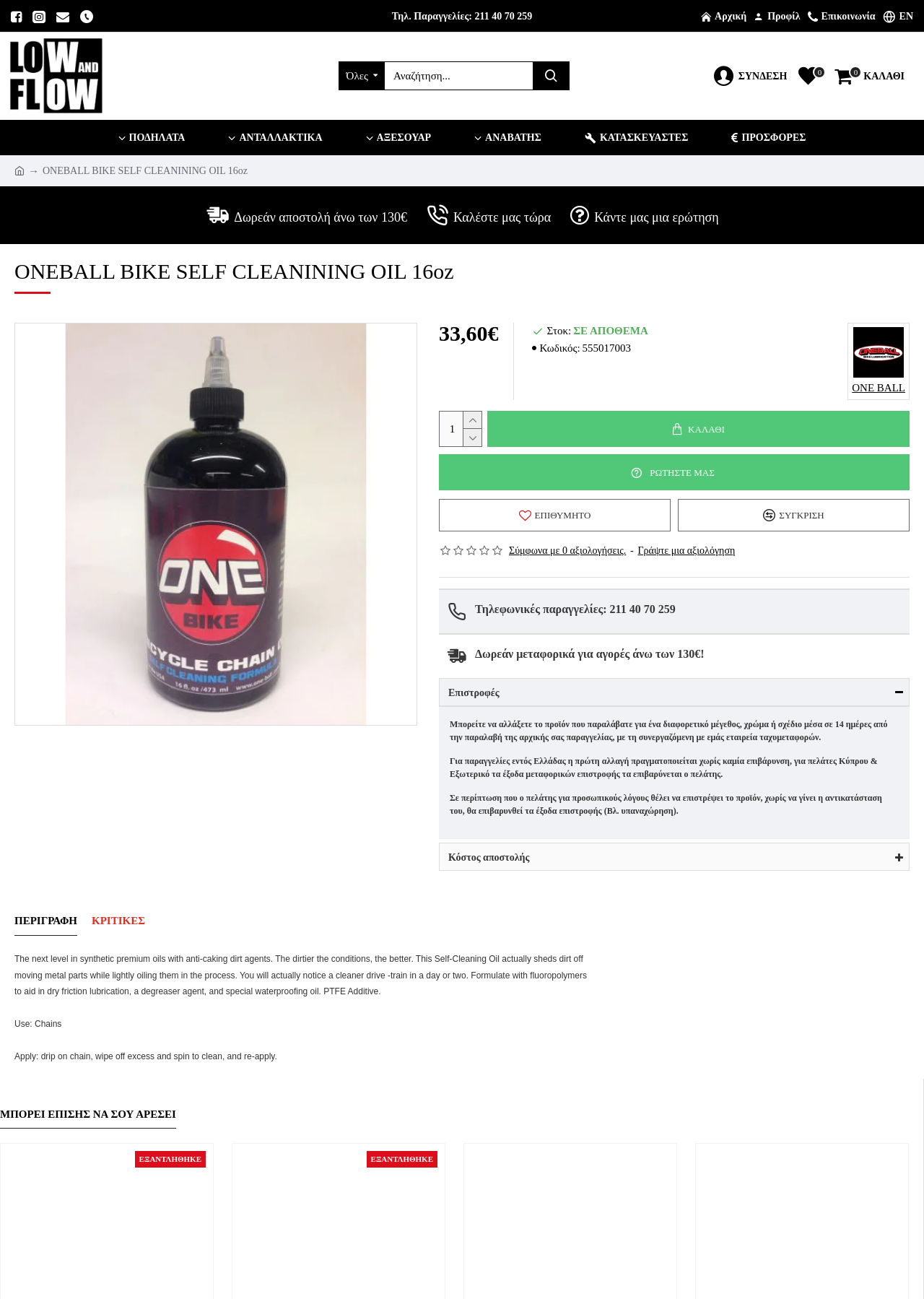Please specify the coordinates of the bounding box for the element that should be clicked to carry out this instruction: "View profile". The coordinates must be four float numbers between 0 and 1, formatted as [left, top, right, bottom].

[0.812, 0.004, 0.87, 0.021]